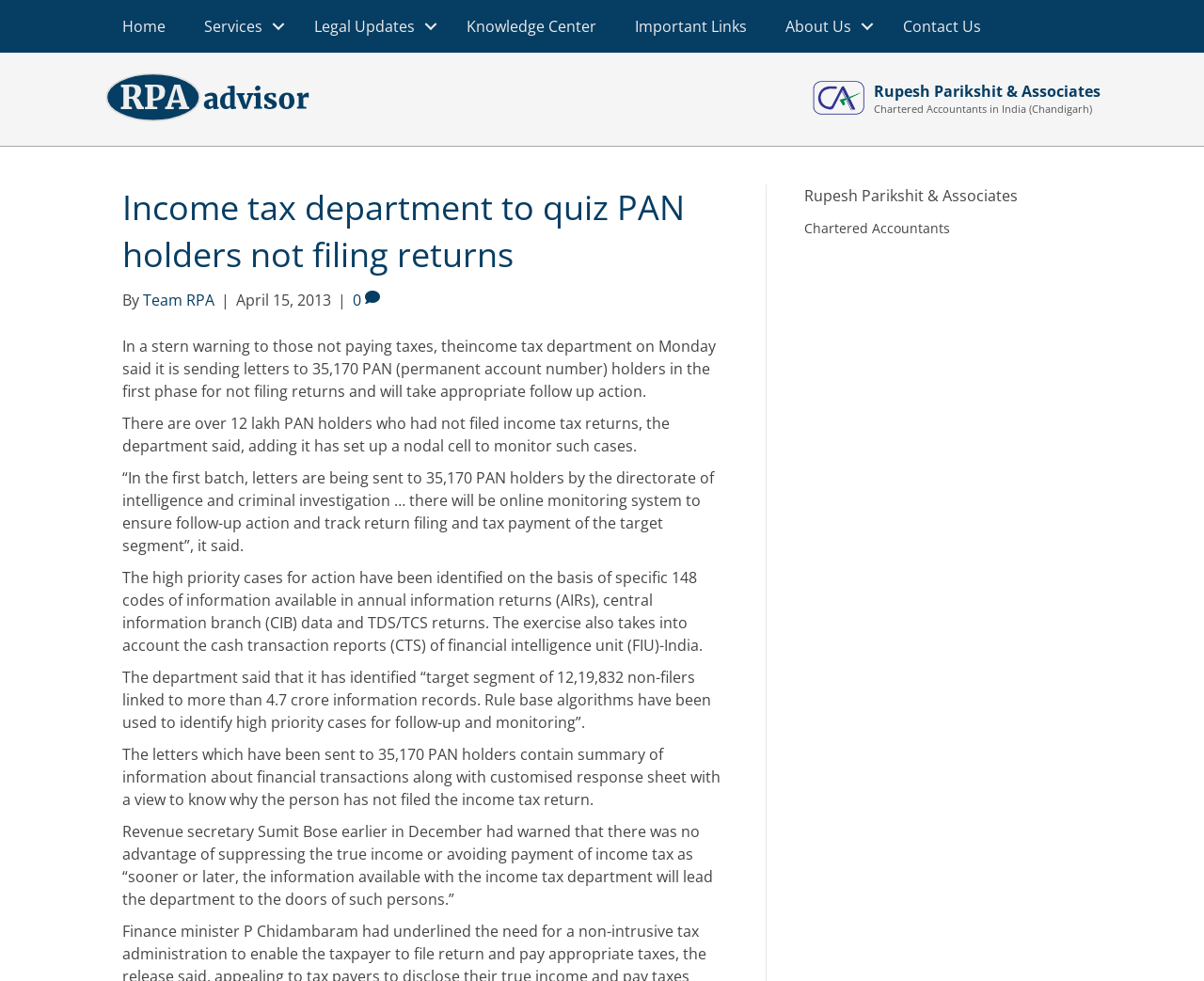Ascertain the bounding box coordinates for the UI element detailed here: "Important Links". The coordinates should be provided as [left, top, right, bottom] with each value being a float between 0 and 1.

[0.512, 0.01, 0.636, 0.044]